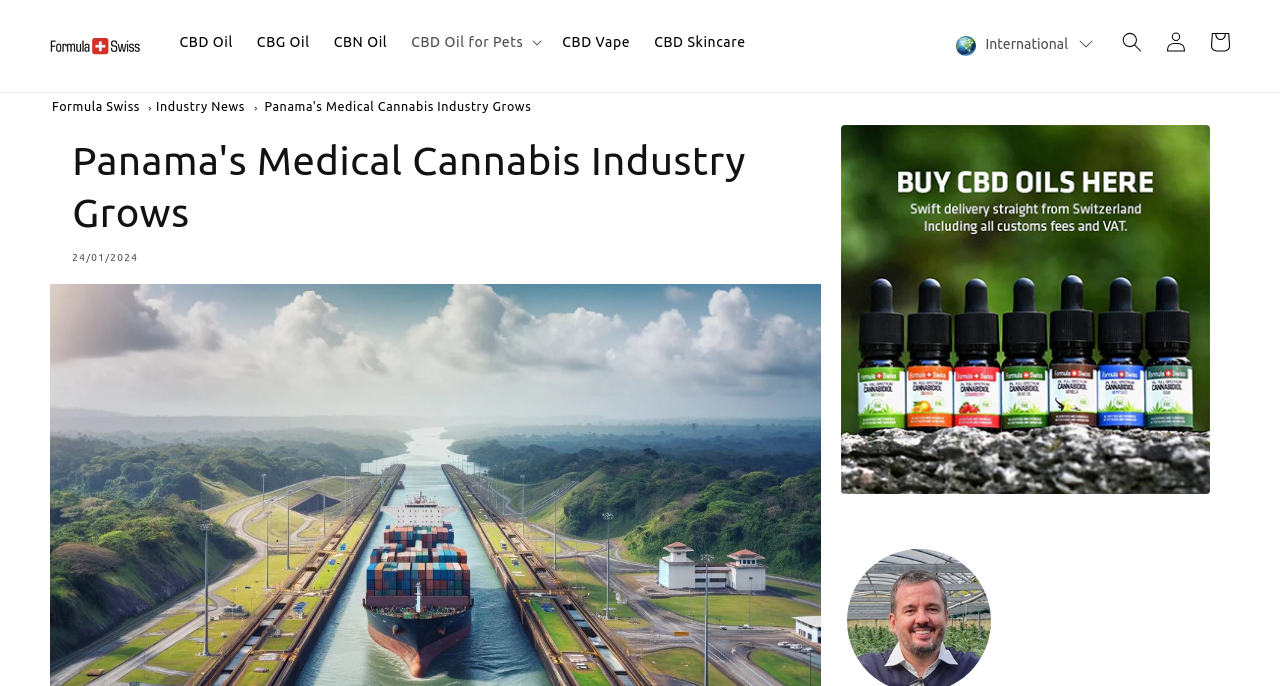What is the function of the 'Search' button?
Using the image as a reference, answer the question with a short word or phrase.

To open a dialog